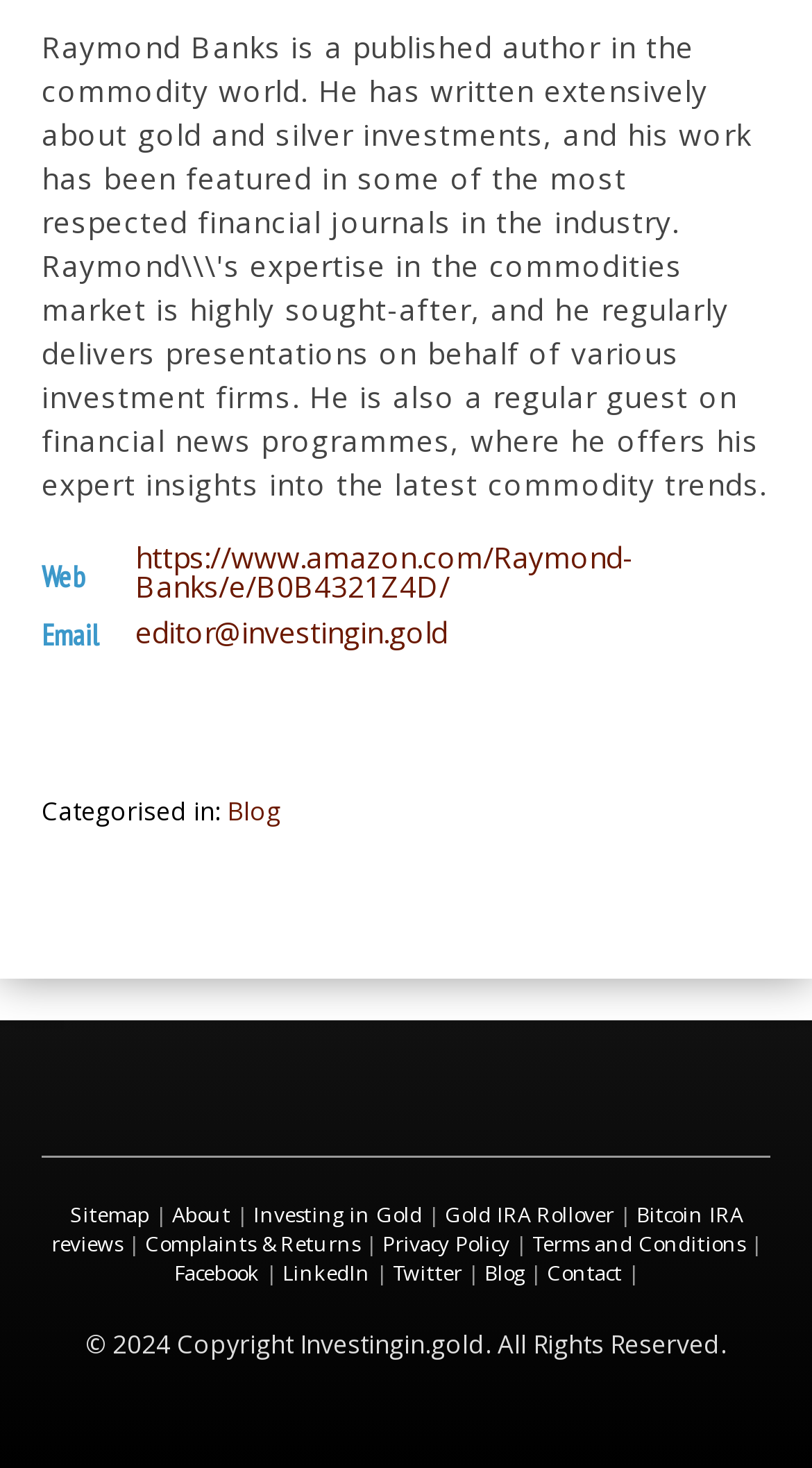Identify the bounding box coordinates of the specific part of the webpage to click to complete this instruction: "Go to the blog page".

[0.279, 0.54, 0.346, 0.564]